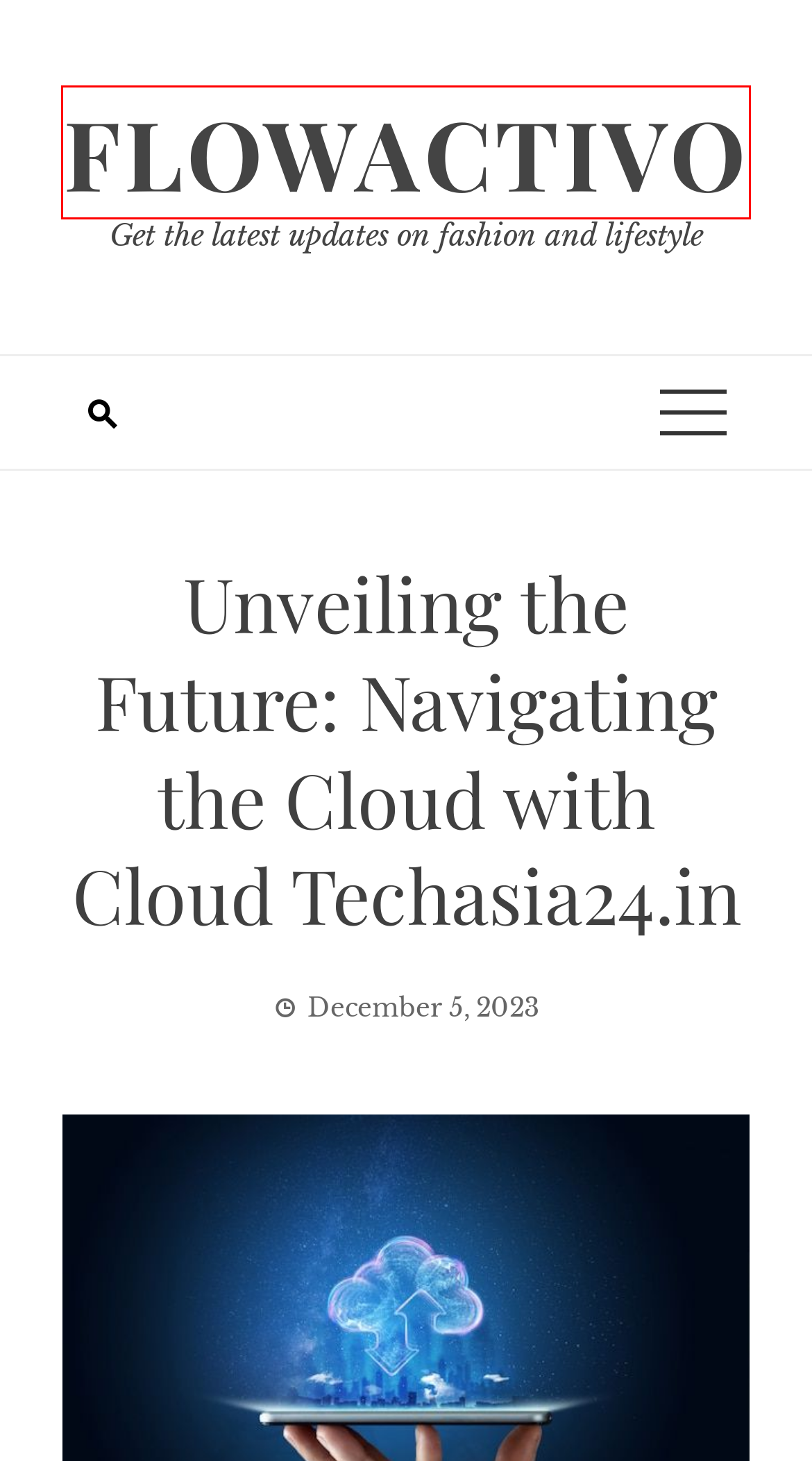Observe the provided screenshot of a webpage with a red bounding box around a specific UI element. Choose the webpage description that best fits the new webpage after you click on the highlighted element. These are your options:
A. Real Estate & Finance Archives - Flowactivo
B. Health & Fitness Archives - Flowactivo
C. Automotive Archives - Flowactivo
D. Event Archives - Flowactivo
E. Travel Archives - Flowactivo
F. techasia24.in Archives - Flowactivo
G. Get the latest updates on fashion and lifestyle on Flowactivo
H. Shopping Archives - Flowactivo

G